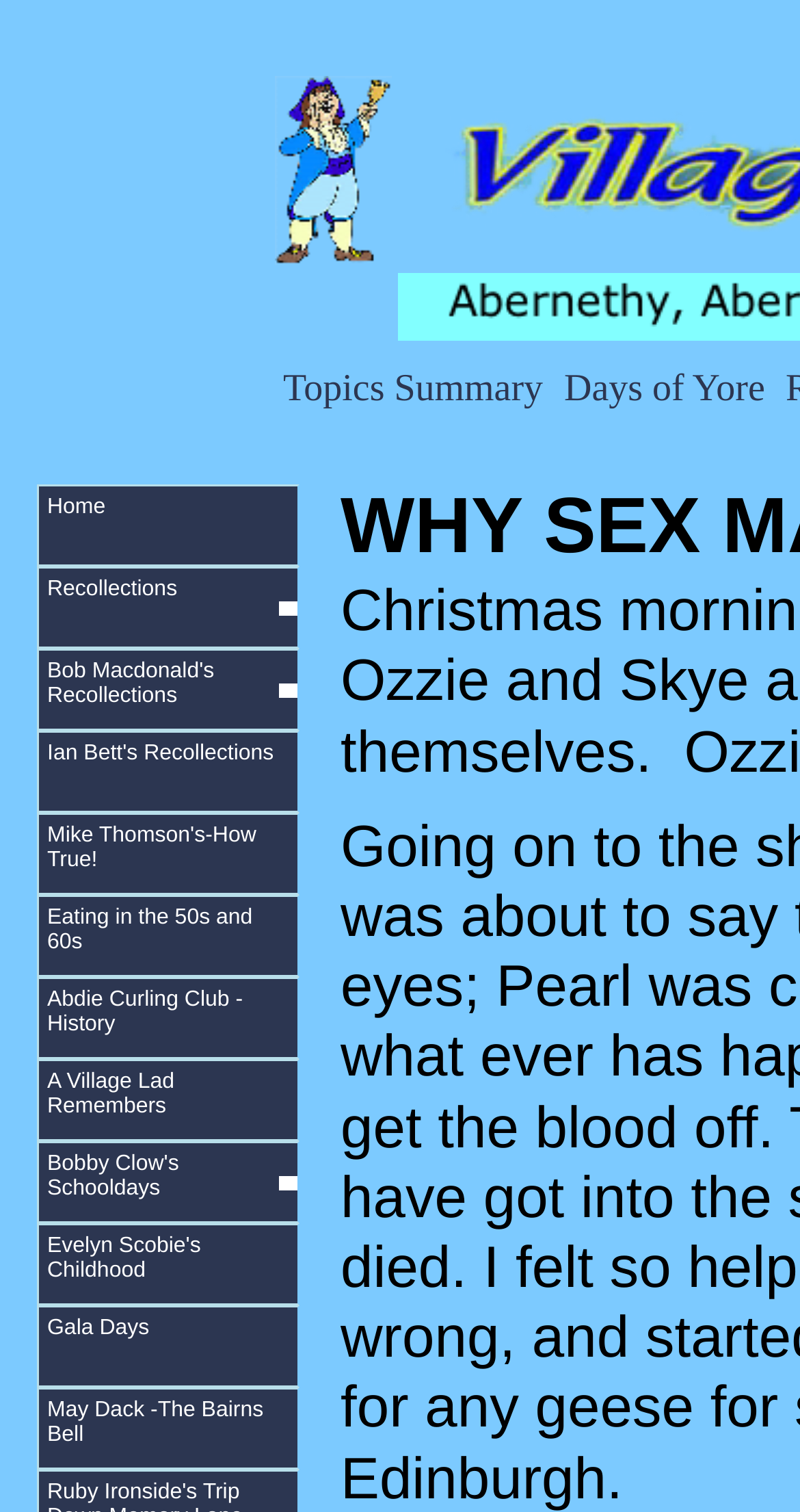Create an elaborate caption that covers all aspects of the webpage.

The webpage appears to be a newsletter or community website focused on the local history and stories of Abernethy and Aberargie. At the top left of the page, there is a navigation menu with 12 links, including "Home", "Recollections", and other specific story titles like "Bob Macdonald's Recollections" and "Eating in the 50s and 60s". These links are stacked vertically, with "Home" at the top and "May Dack -The Bairns Bell" at the bottom.

To the right of the navigation menu, there are two more links: "Topics Summary" and "Days of Yore". These links are positioned near the top of the page, with "Topics Summary" slightly above and to the left of "Days of Yore".

The title of the webpage, "Why sex matters in the animal world", is prominent, but it seems out of place given the content of the navigation menu and the meta description, which suggests a focus on local community news and stories.